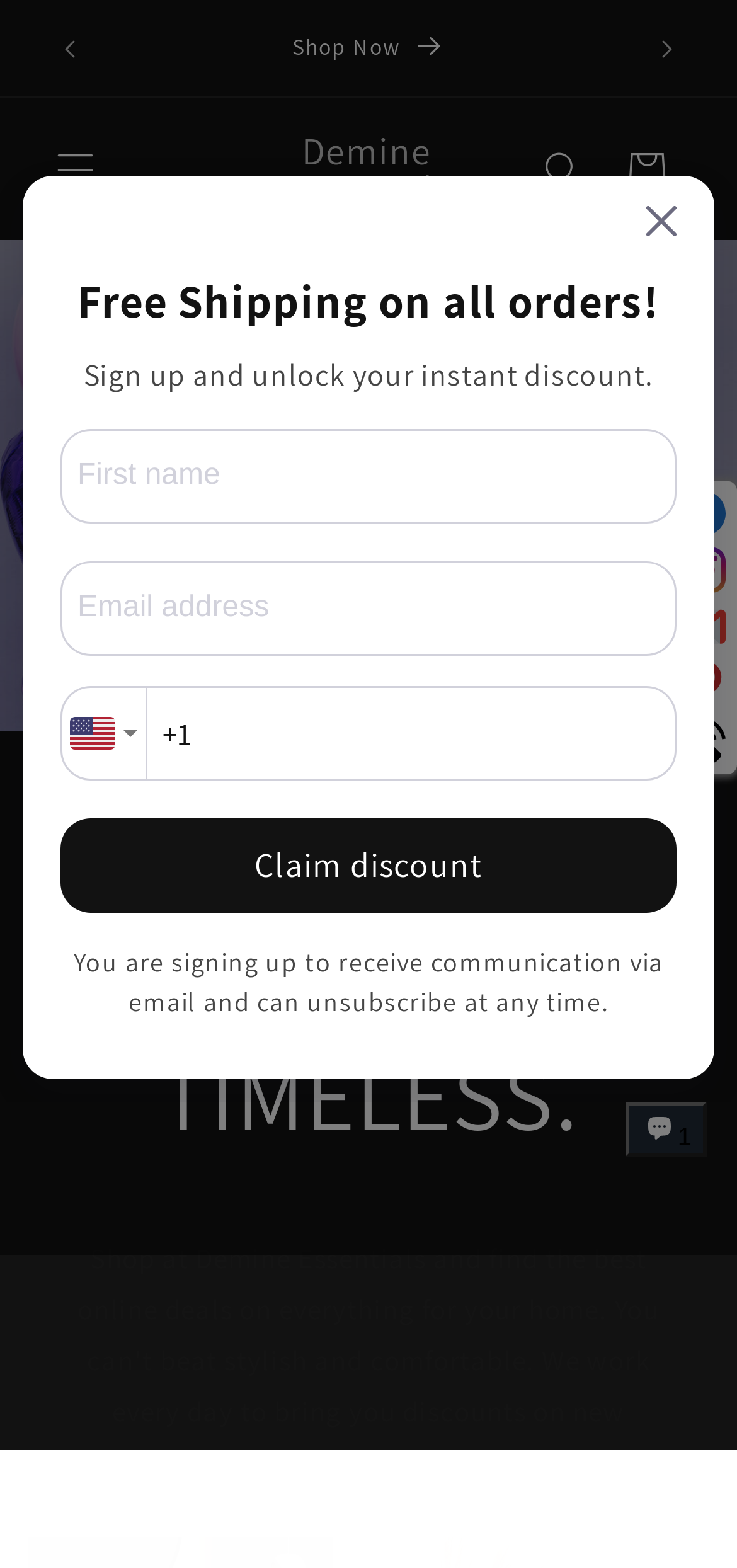Locate the bounding box coordinates of the clickable region to complete the following instruction: "Start a chat."

[0.848, 0.703, 0.959, 0.738]